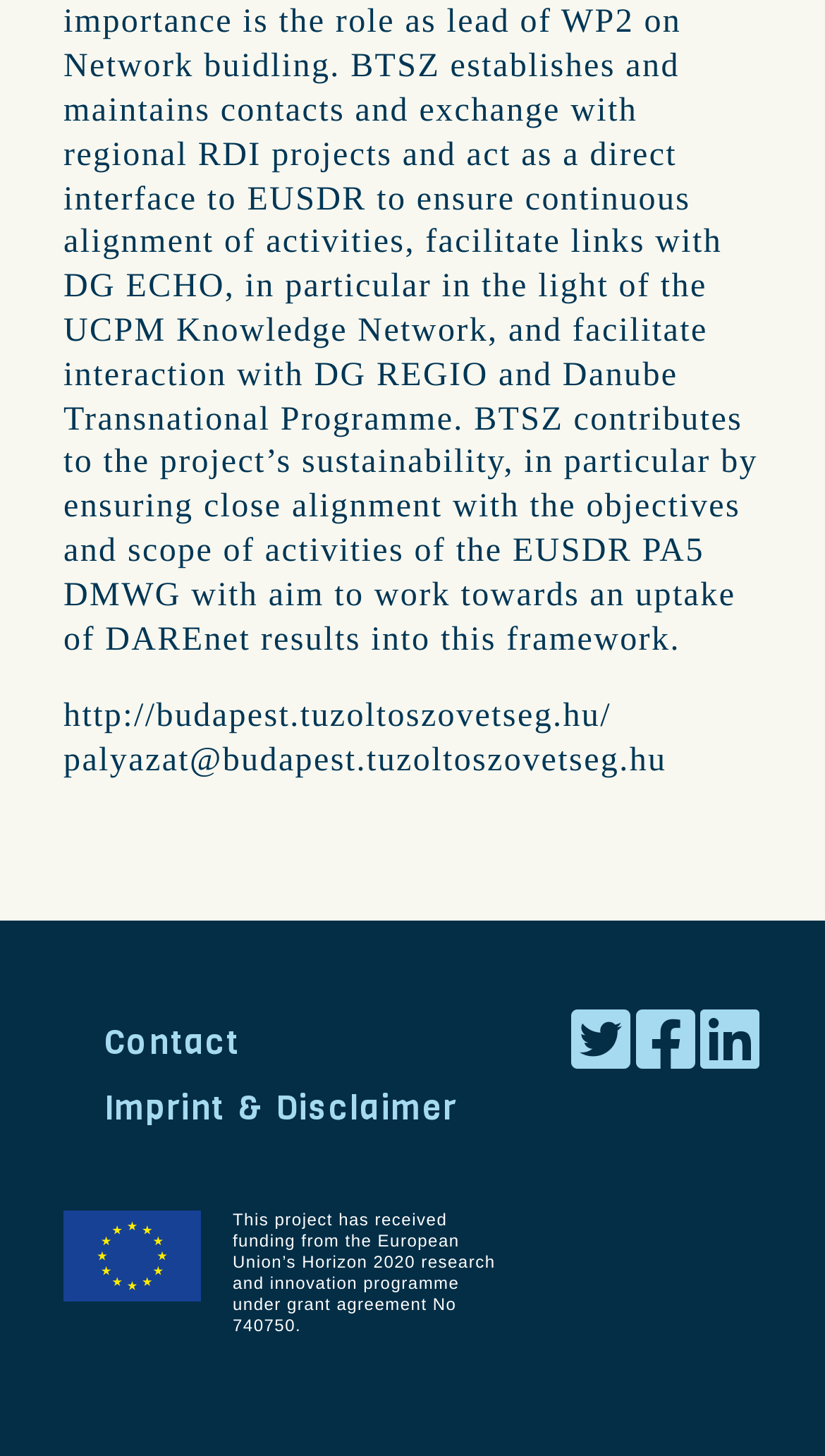Return the bounding box coordinates of the UI element that corresponds to this description: "palyazat@budapest.tuzoltoszovetseg.hu". The coordinates must be given as four float numbers in the range of 0 and 1, [left, top, right, bottom].

[0.077, 0.51, 0.808, 0.535]